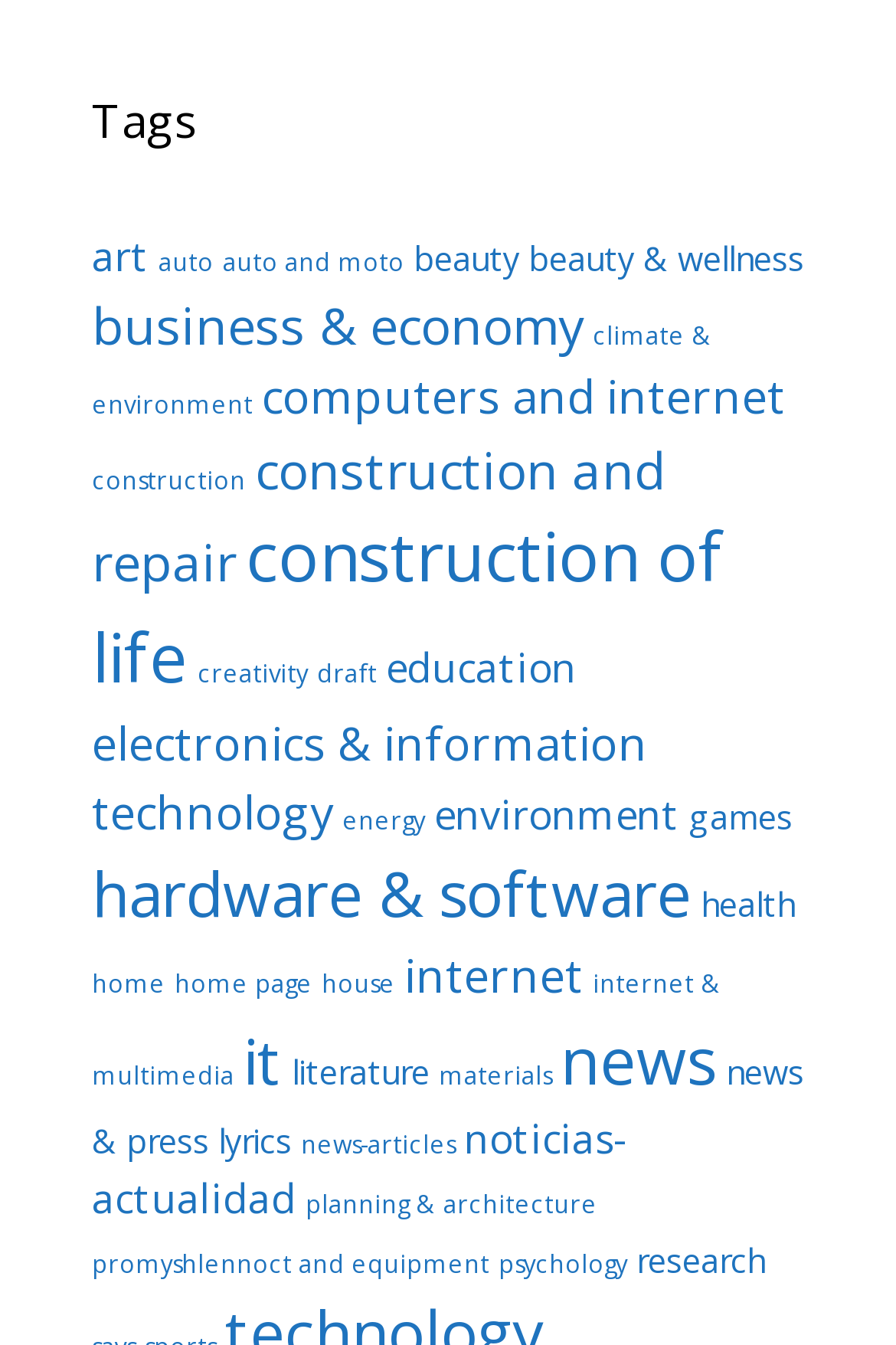Determine the bounding box coordinates for the area that should be clicked to carry out the following instruction: "Browse 'research' topics".

[0.71, 0.921, 0.854, 0.953]